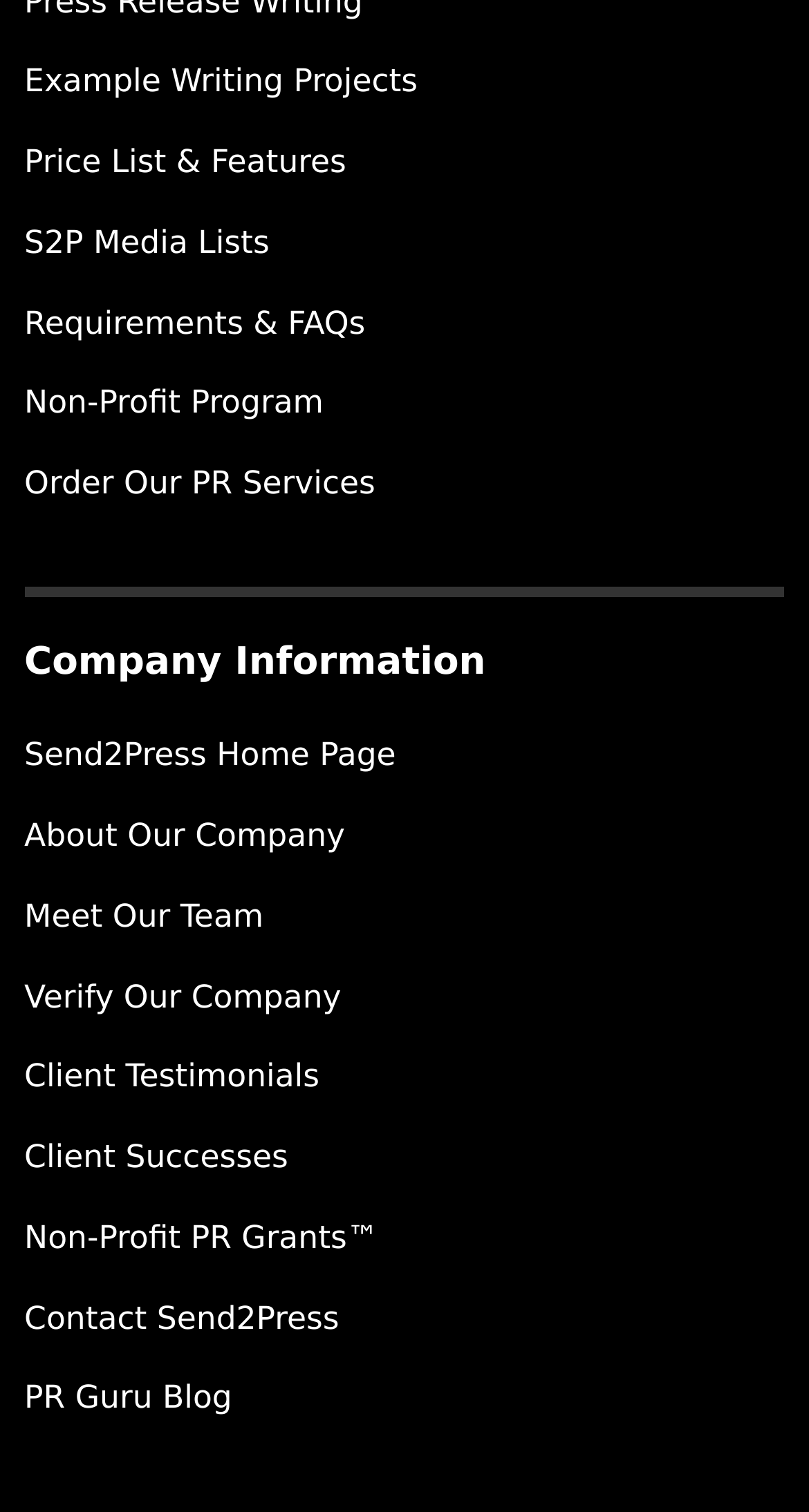What is the last link on the webpage?
Observe the image and answer the question with a one-word or short phrase response.

PR Guru Blog